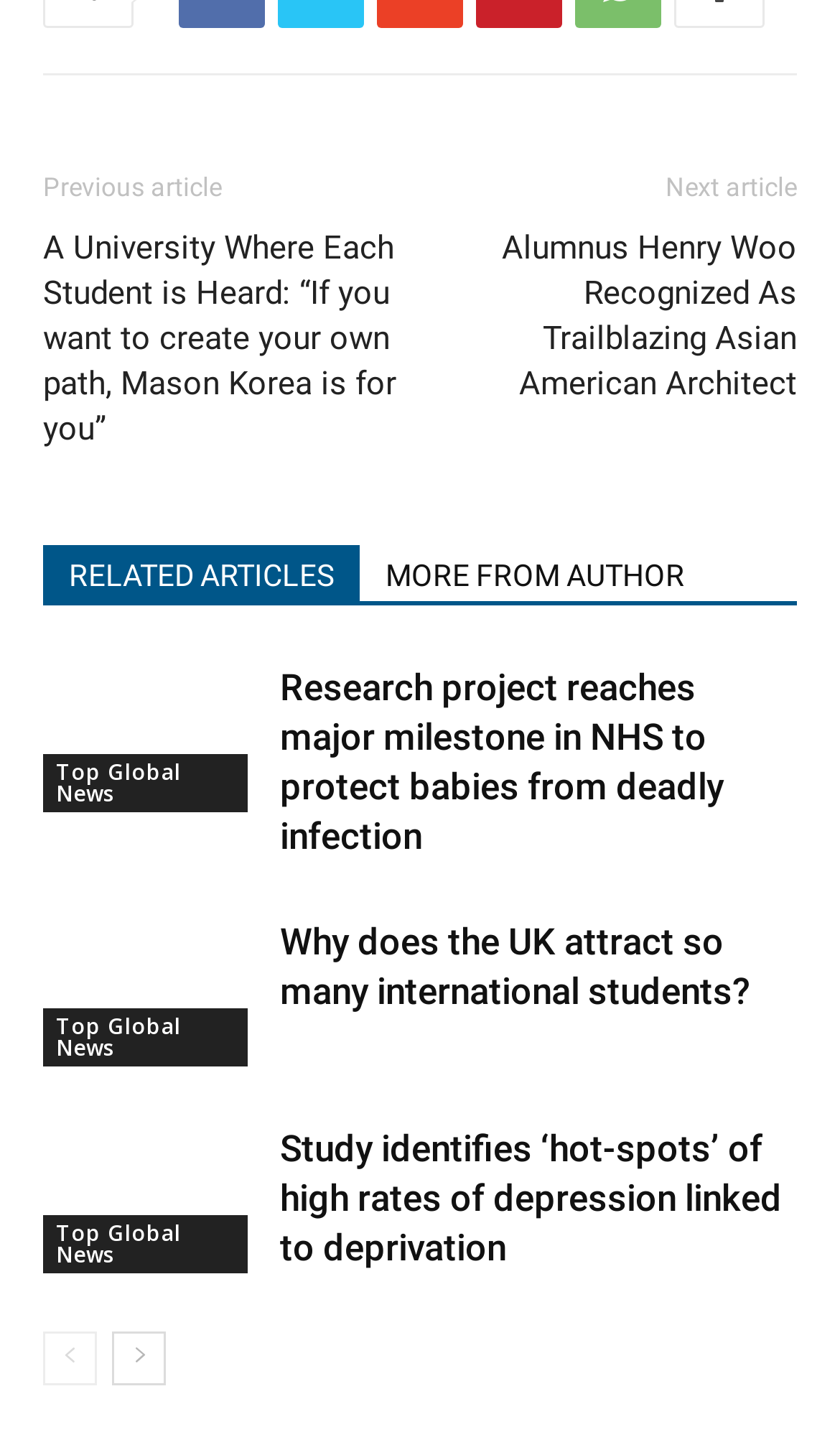Highlight the bounding box coordinates of the element you need to click to perform the following instruction: "View the next article."

[0.792, 0.118, 0.949, 0.139]